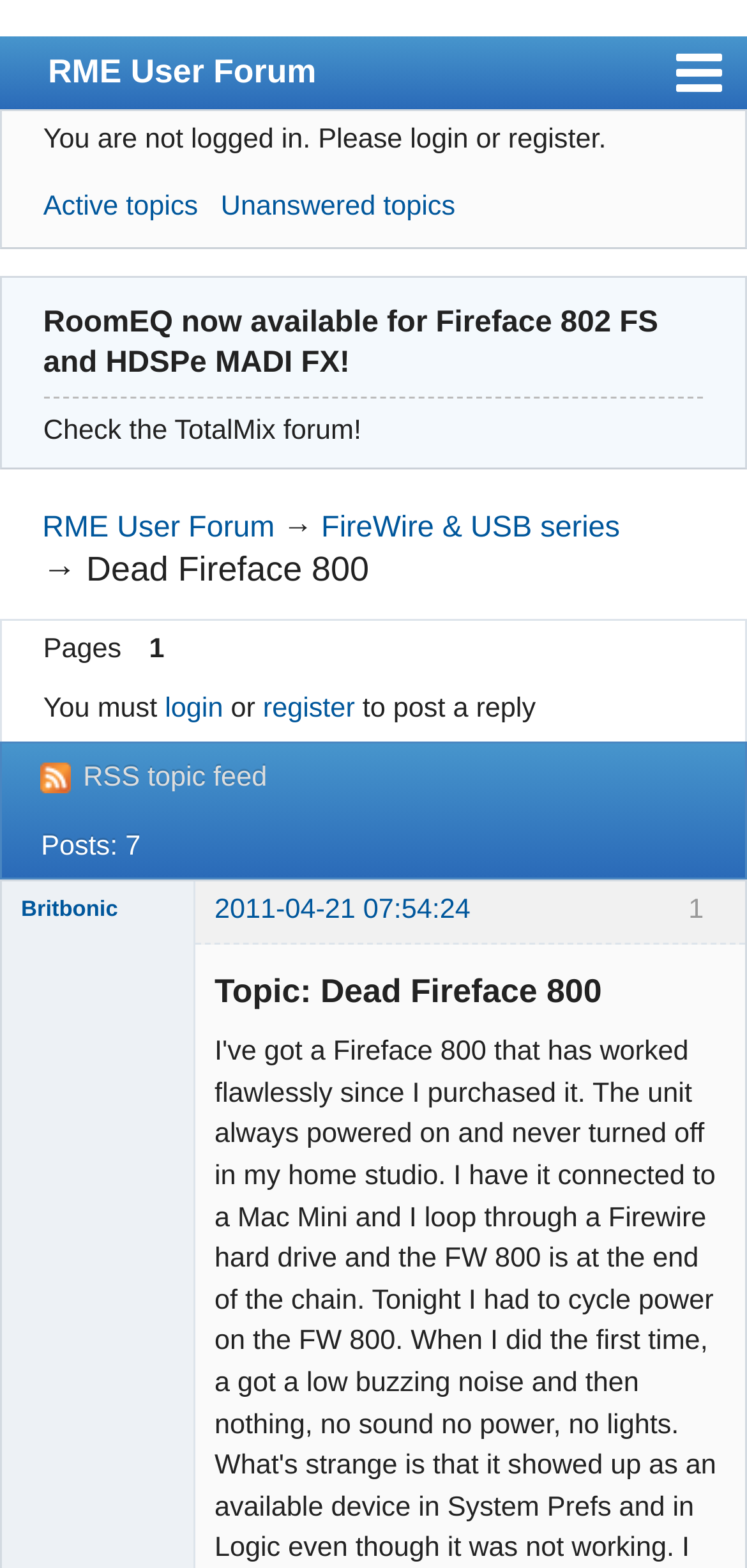Find the bounding box coordinates for the HTML element described in this sentence: "FireWire & USB series". Provide the coordinates as four float numbers between 0 and 1, in the format [left, top, right, bottom].

[0.43, 0.326, 0.83, 0.347]